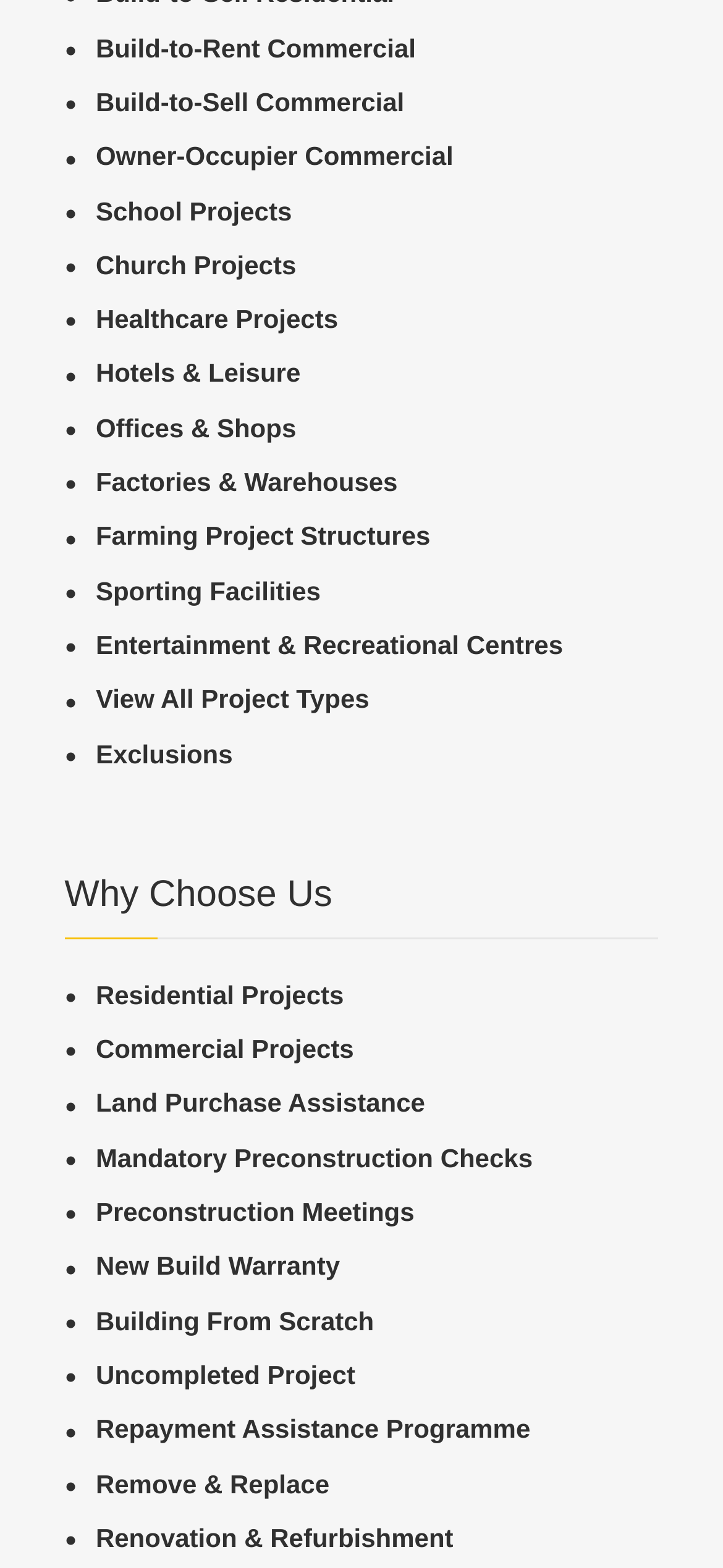Please locate the bounding box coordinates of the element that should be clicked to complete the given instruction: "Learn about Why Choose Us".

[0.089, 0.562, 0.911, 0.58]